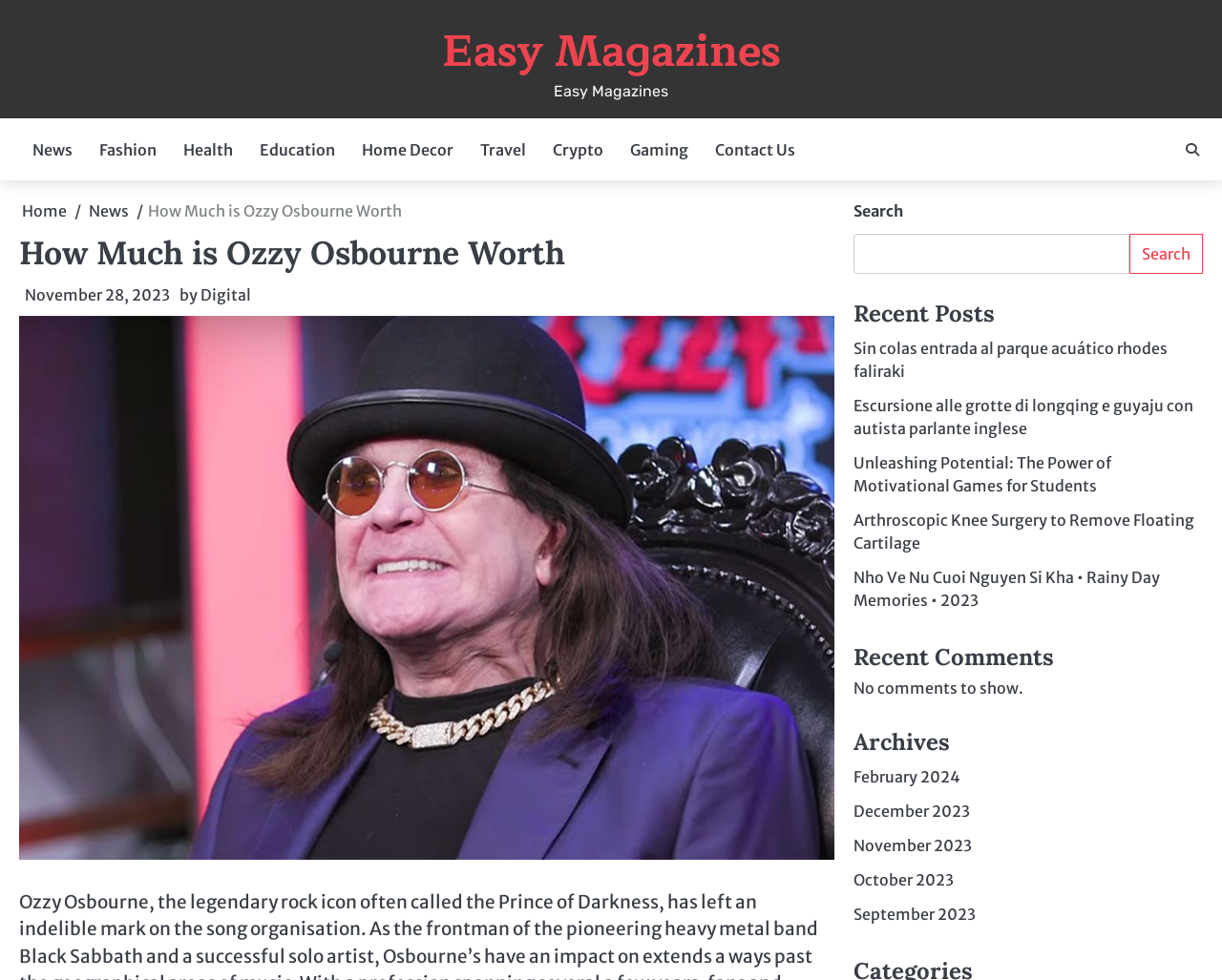What is the purpose of the search bar on this webpage?
Please utilize the information in the image to give a detailed response to the question.

The search bar is located on the right side of the webpage, and the StaticText 'Search' is displayed above it. This suggests that the search bar is intended for users to search for content within the website.